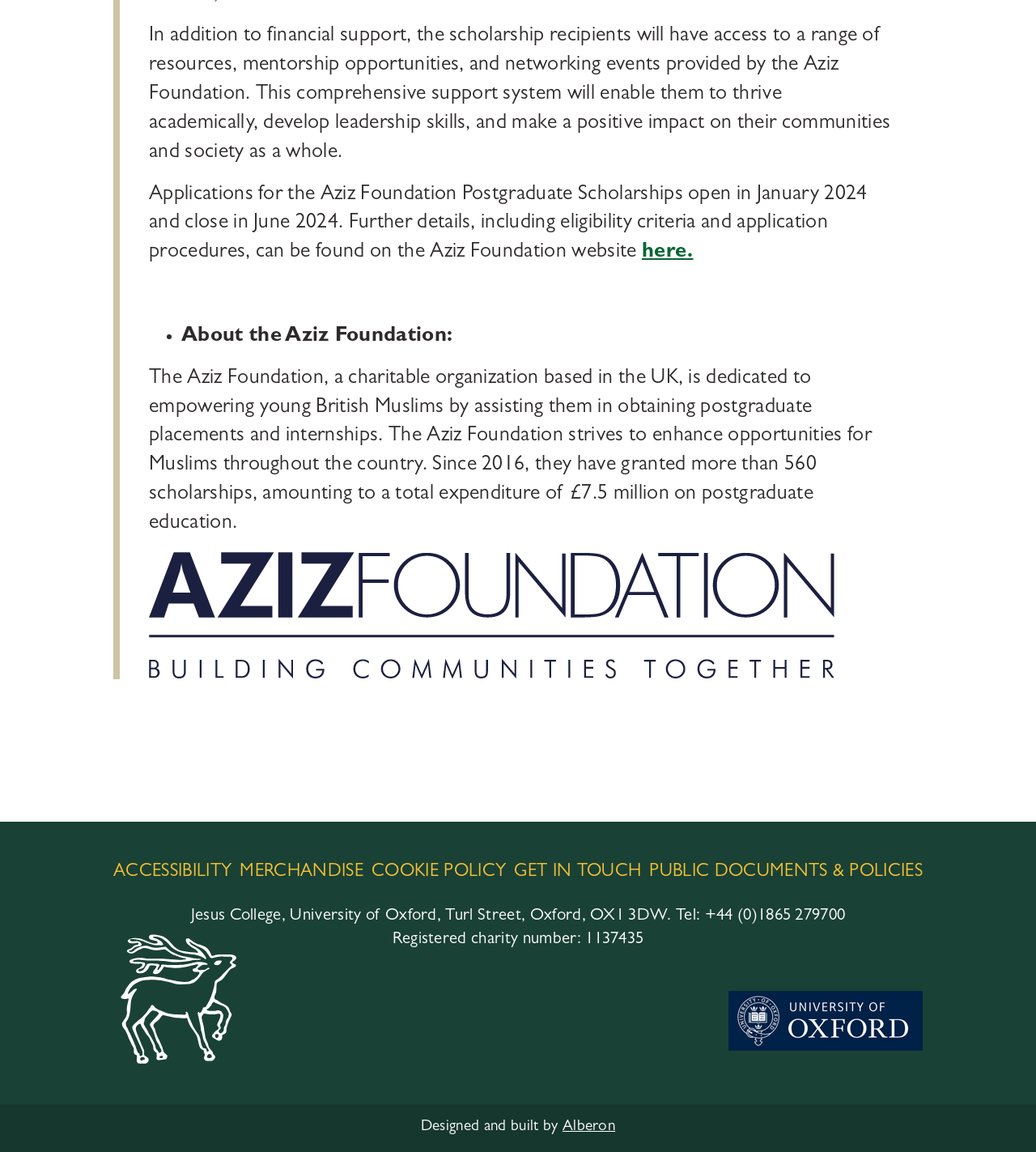Give a one-word or short-phrase answer to the following question: 
Who designed and built the website?

Alberon